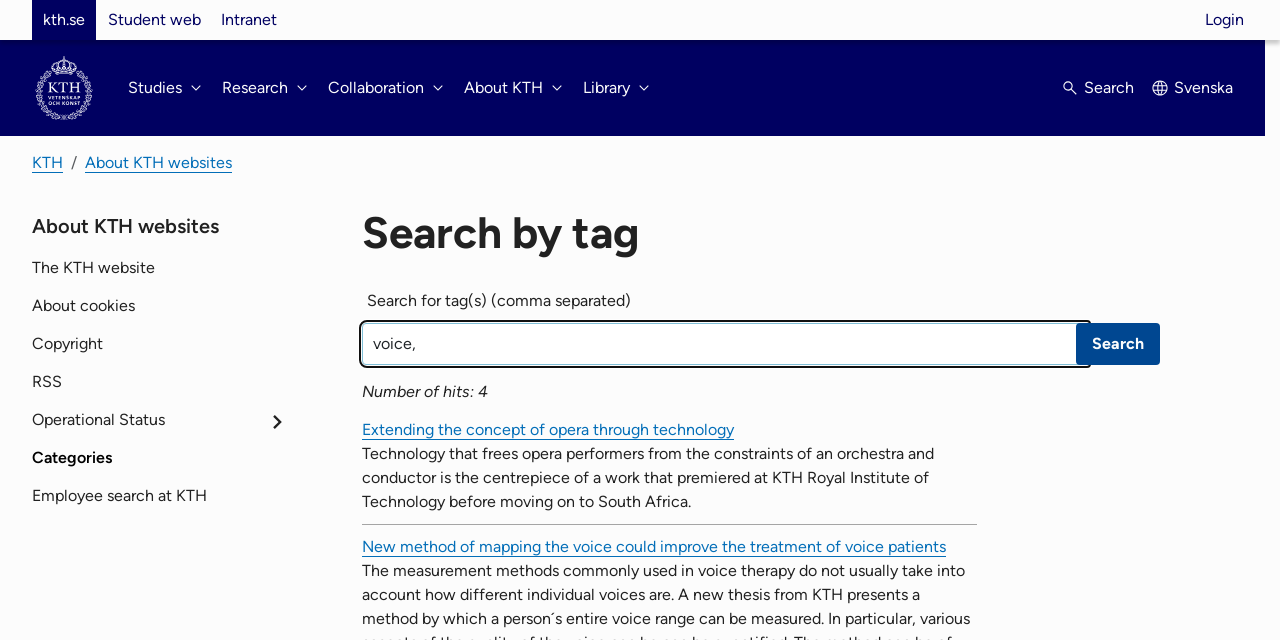Based on the image, give a detailed response to the question: What is the current page about?

Based on the webpage content, it appears that the current page is about searching for tags, as indicated by the heading 'Search by tag' and the presence of a search box and search results.